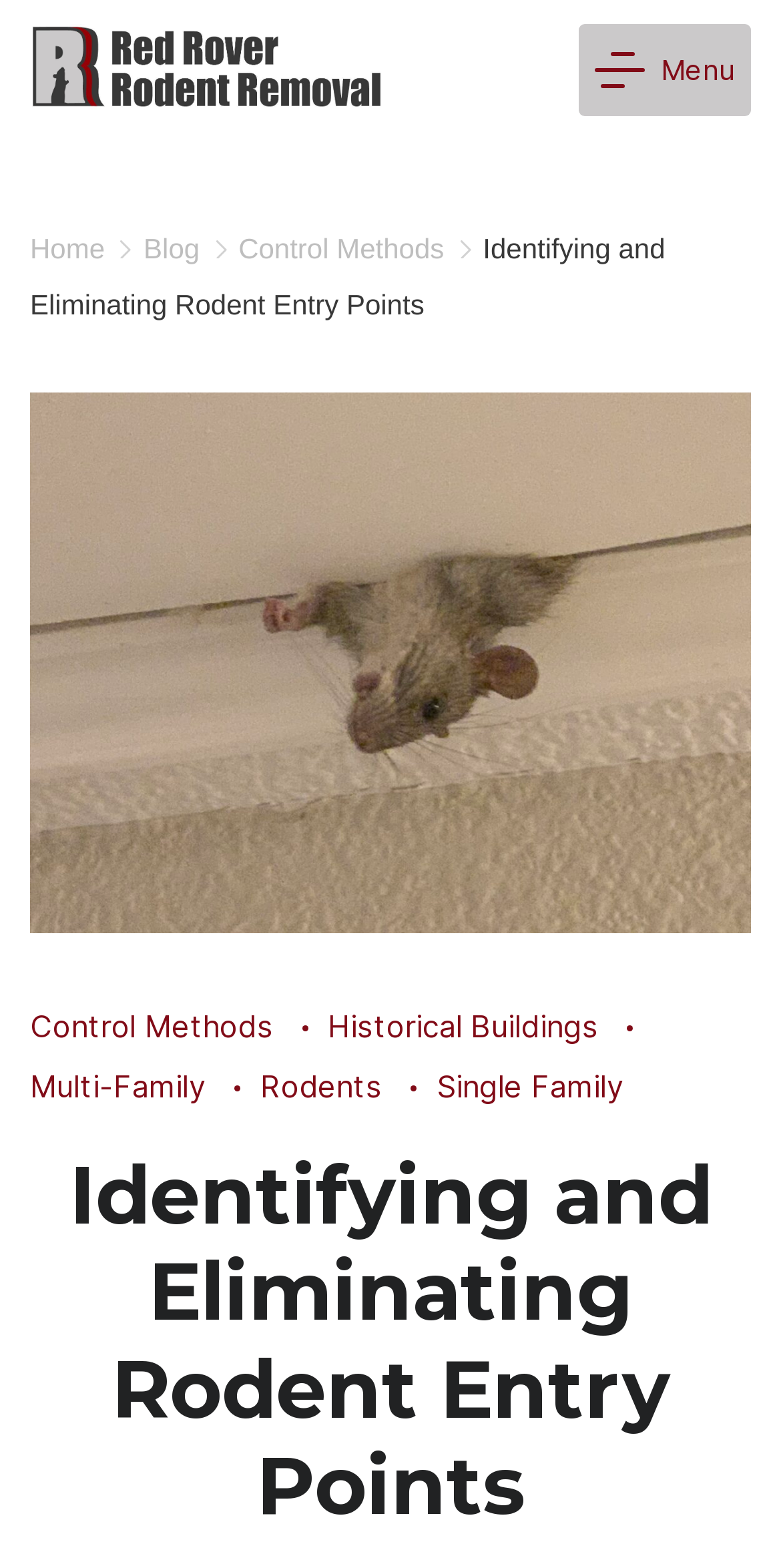Locate the bounding box of the UI element based on this description: "parent_node: Shipping Company". Provide four float numbers between 0 and 1 as [left, top, right, bottom].

[0.038, 0.016, 0.495, 0.073]